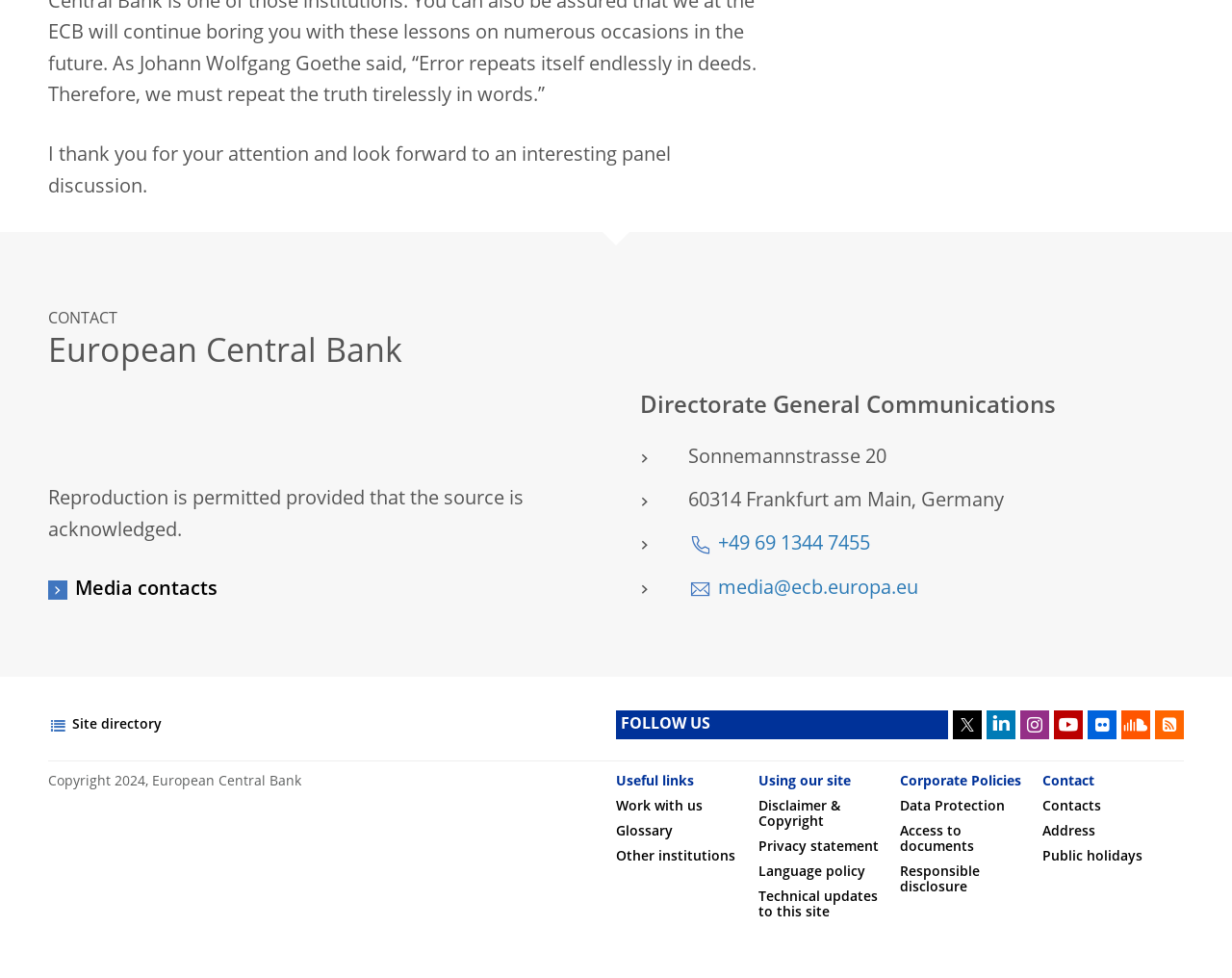Please provide the bounding box coordinates in the format (top-left x, top-left y, bottom-right x, bottom-right y). Remember, all values are floating point numbers between 0 and 1. What is the bounding box coordinate of the region described as: media@ecb.europa.eu

[0.559, 0.592, 0.745, 0.612]